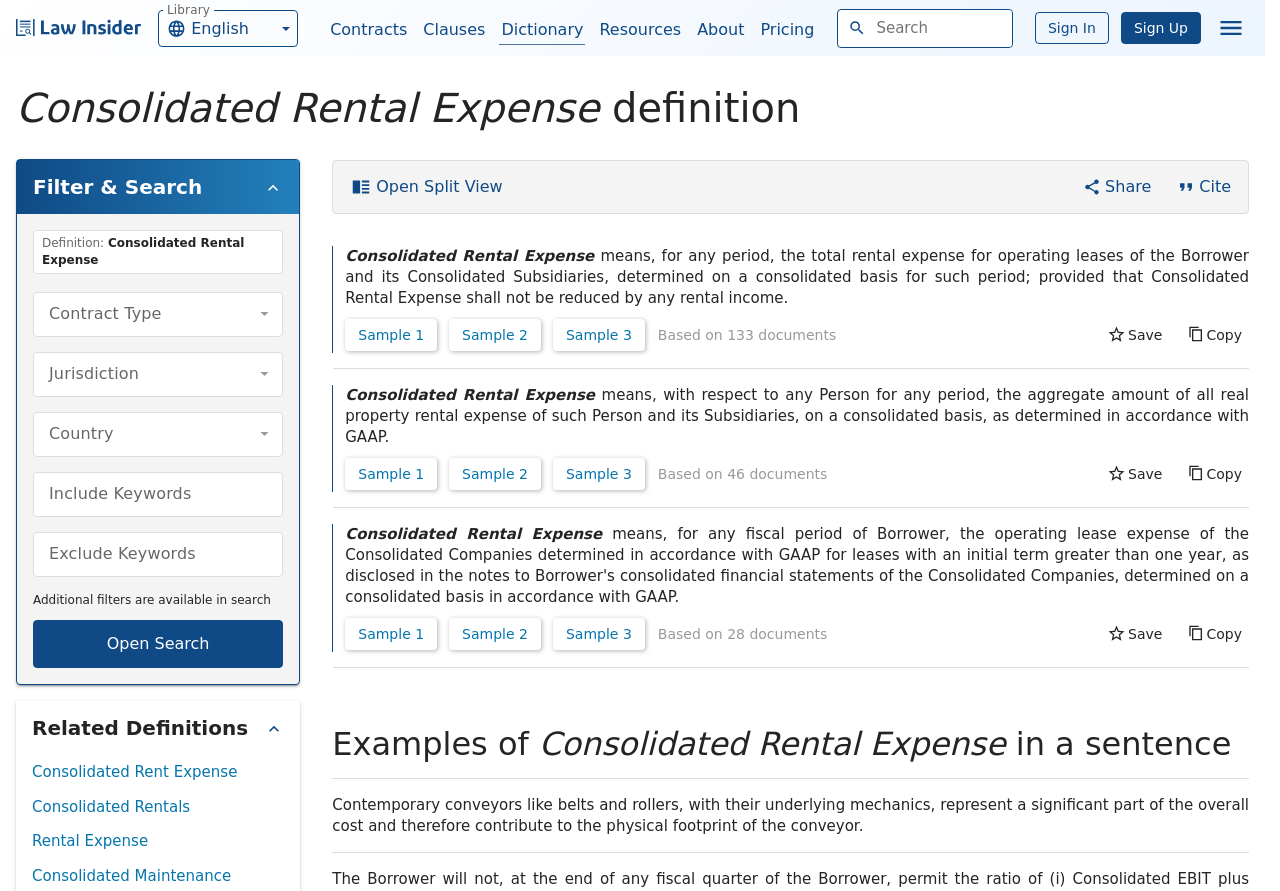How many related definitions are provided?
Using the image as a reference, answer the question with a short word or phrase.

3